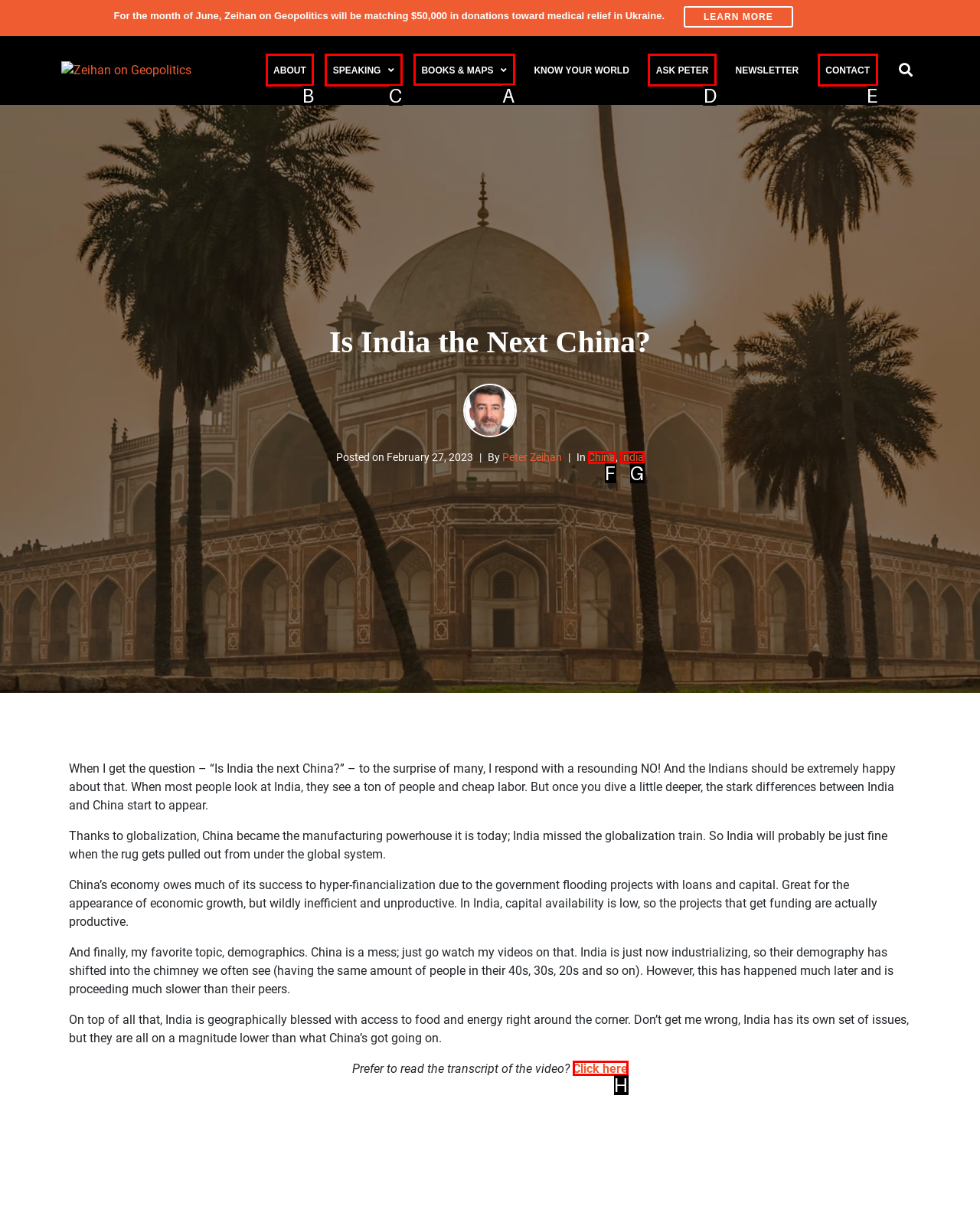Please indicate which HTML element should be clicked to fulfill the following task: Read about books and maps. Provide the letter of the selected option.

A